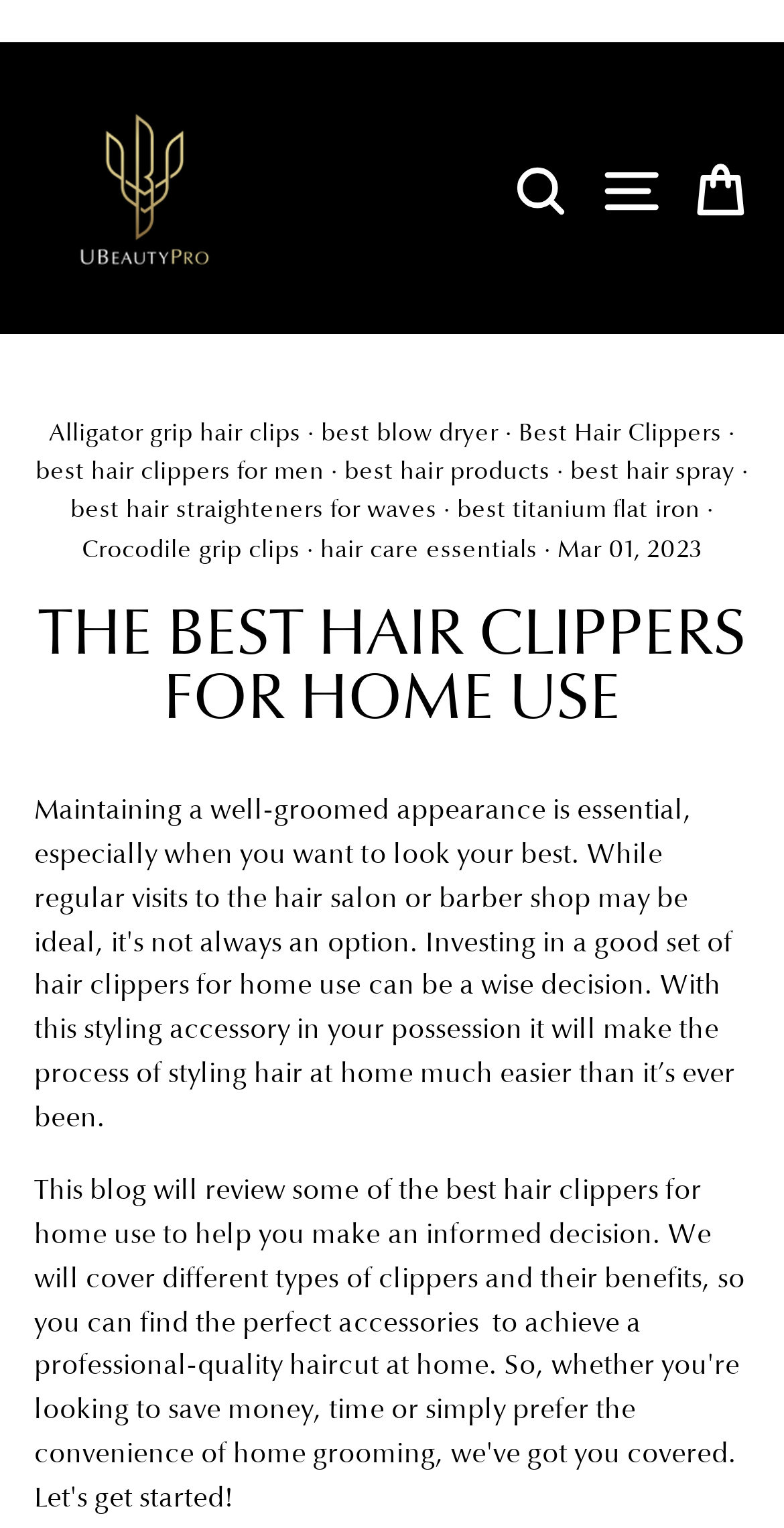Locate the bounding box of the UI element defined by this description: "Cart". The coordinates should be given as four float numbers between 0 and 1, formatted as [left, top, right, bottom].

[0.86, 0.092, 0.976, 0.156]